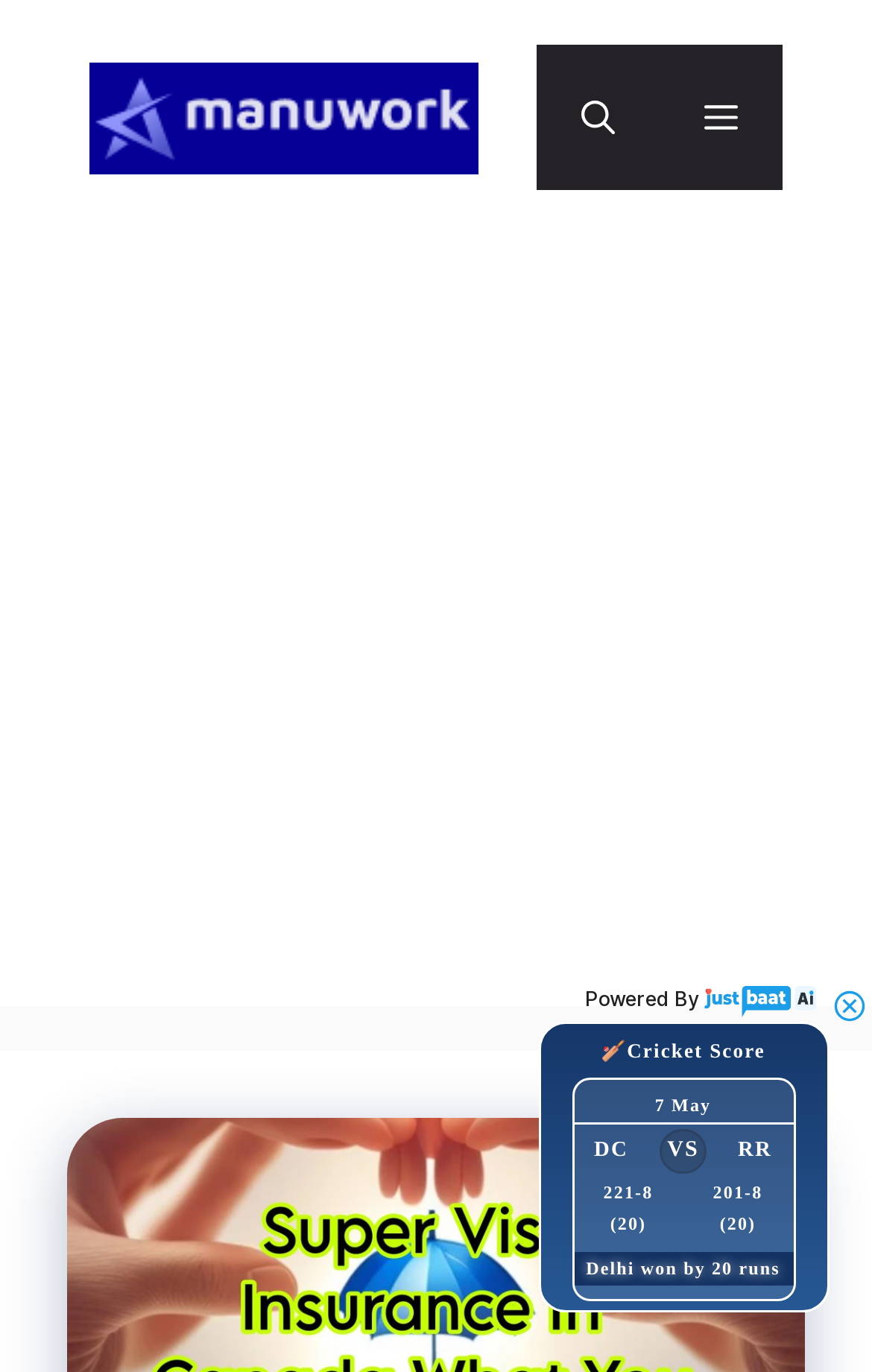Write a detailed summary of the webpage, including text, images, and layout.

The webpage appears to be a cricket score website, with a focus on providing live scores and updates. At the top of the page, there is a banner with a site logo and a navigation menu that includes a search button and a menu button. Below the banner, there is an advertisement iframe that takes up a significant portion of the top section of the page.

The main content of the page is divided into several sections, each displaying cricket scores and updates. There are multiple sections, each with a similar layout, showing the teams playing, the scores, and the outcome of the match. The sections are arranged vertically, with each section taking up a significant portion of the page.

In each section, there are multiple static text elements displaying the team names, scores, and other relevant information. The text elements are arranged horizontally, with the team names and scores displayed in a clear and concise manner. There are also some icons, such as the cricket bat icon, used to add visual appeal to the page.

At the bottom of the page, there is a section with a "Powered By" label, accompanied by an image and a button. The button appears to be a call-to-action, but its exact purpose is unclear.

Overall, the webpage is focused on providing easy-to-read and up-to-date cricket scores and updates, with a clean and organized layout that makes it easy to navigate.